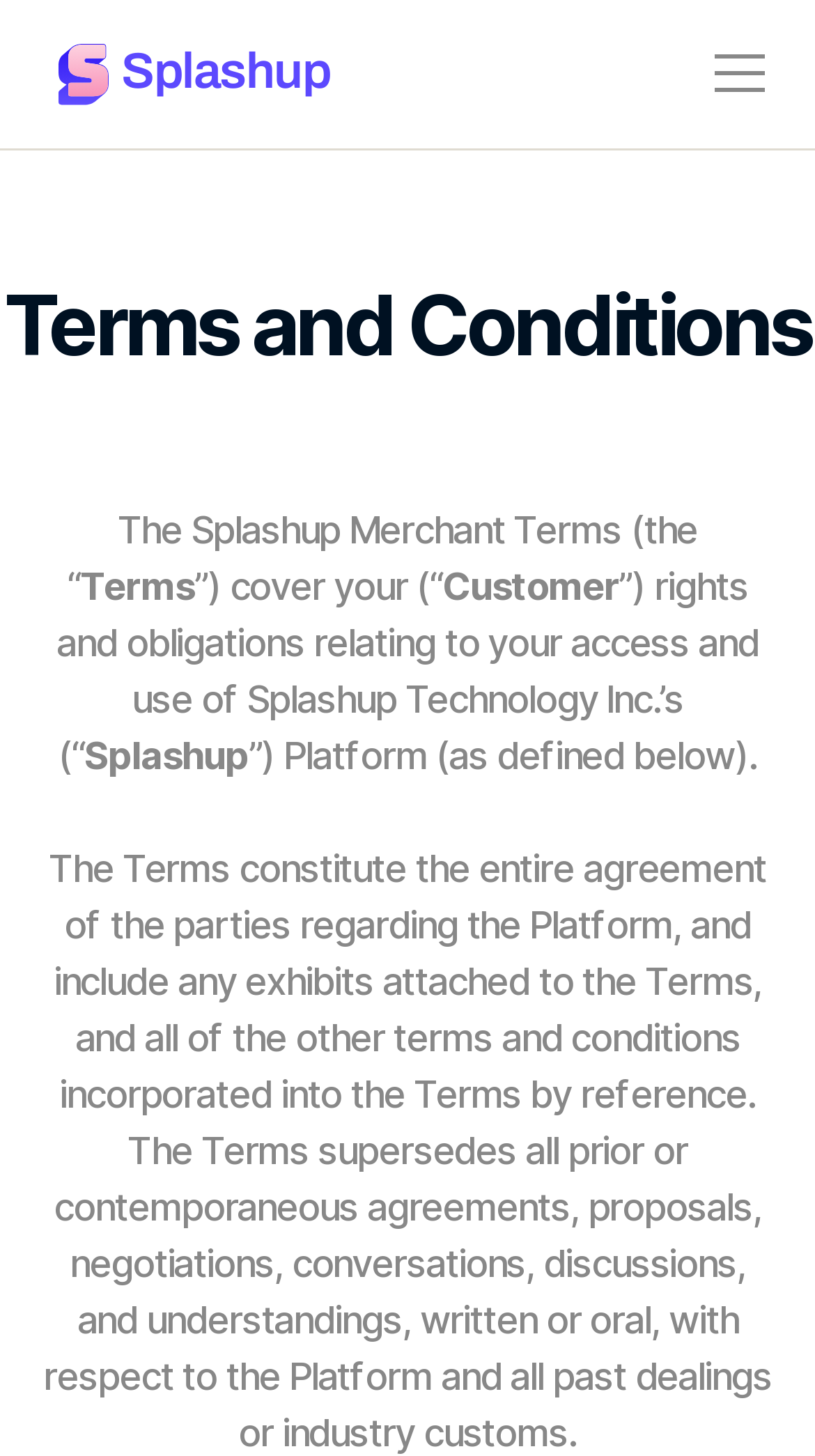Using the information from the screenshot, answer the following question thoroughly:
What is the title of the terms section?

The title of the terms section can be found in the middle of the webpage, where it says 'Terms and Conditions' in a heading.